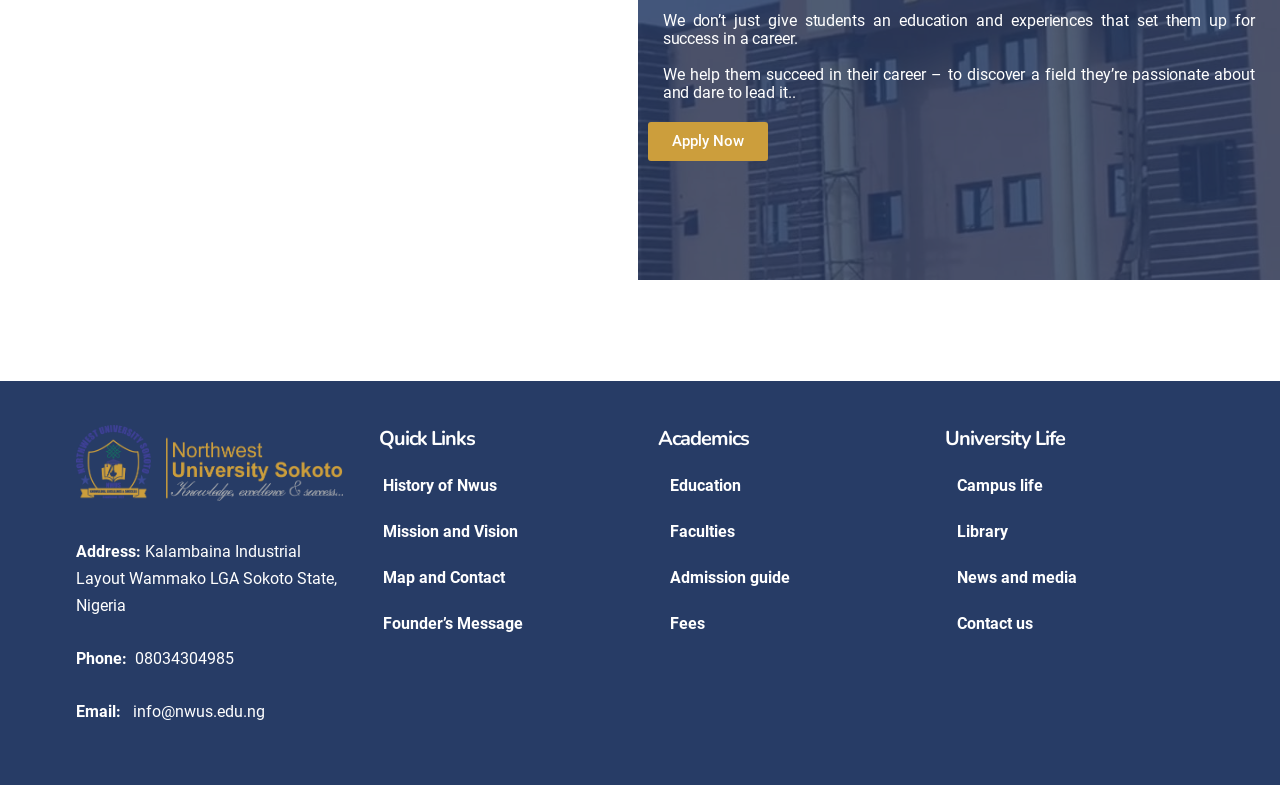What is the phone number of the university?
Refer to the image and provide a one-word or short phrase answer.

08034304985